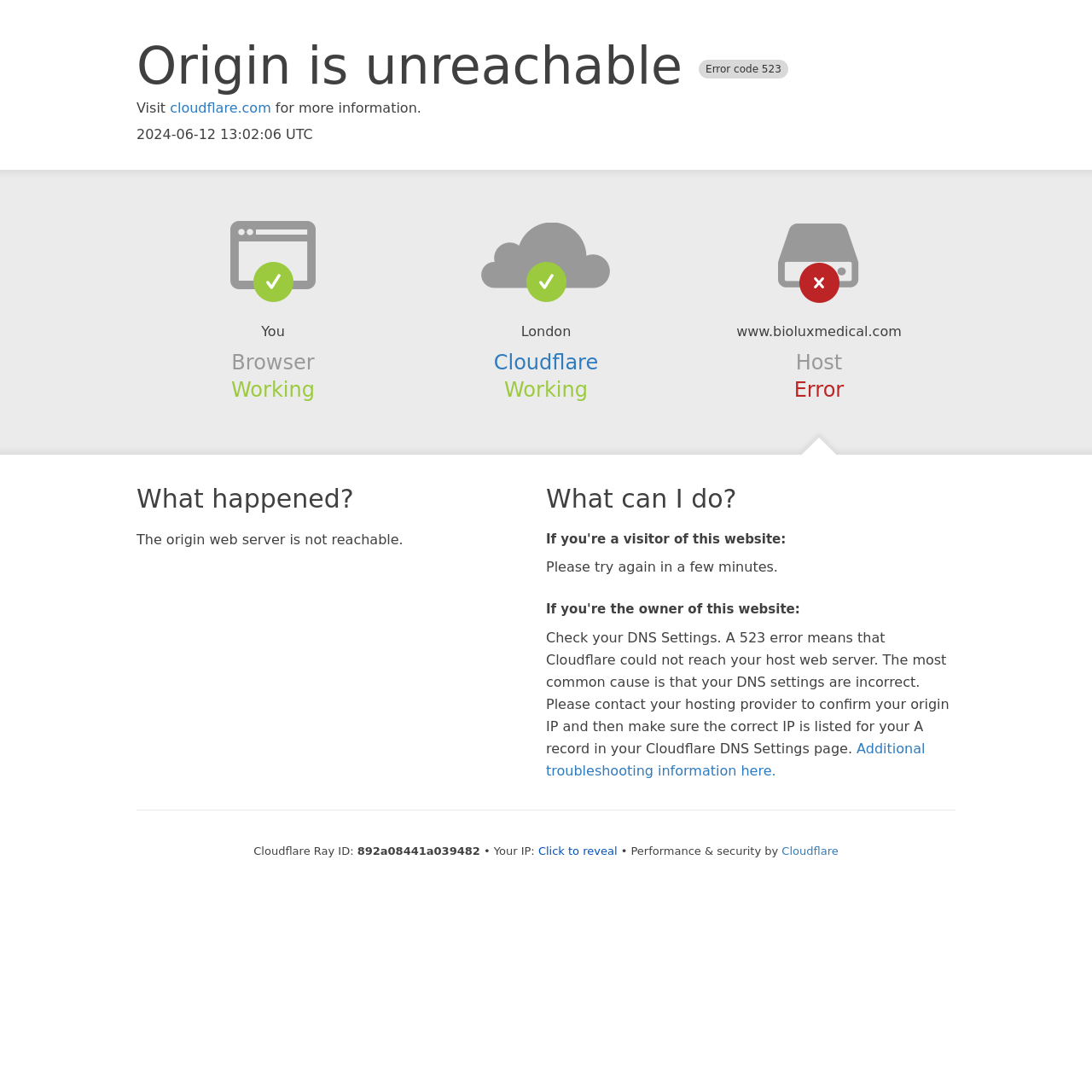What is the current status of the browser?
Provide a detailed answer to the question, using the image to inform your response.

The status of the browser is mentioned as 'Working' in the section 'Browser' on the webpage.